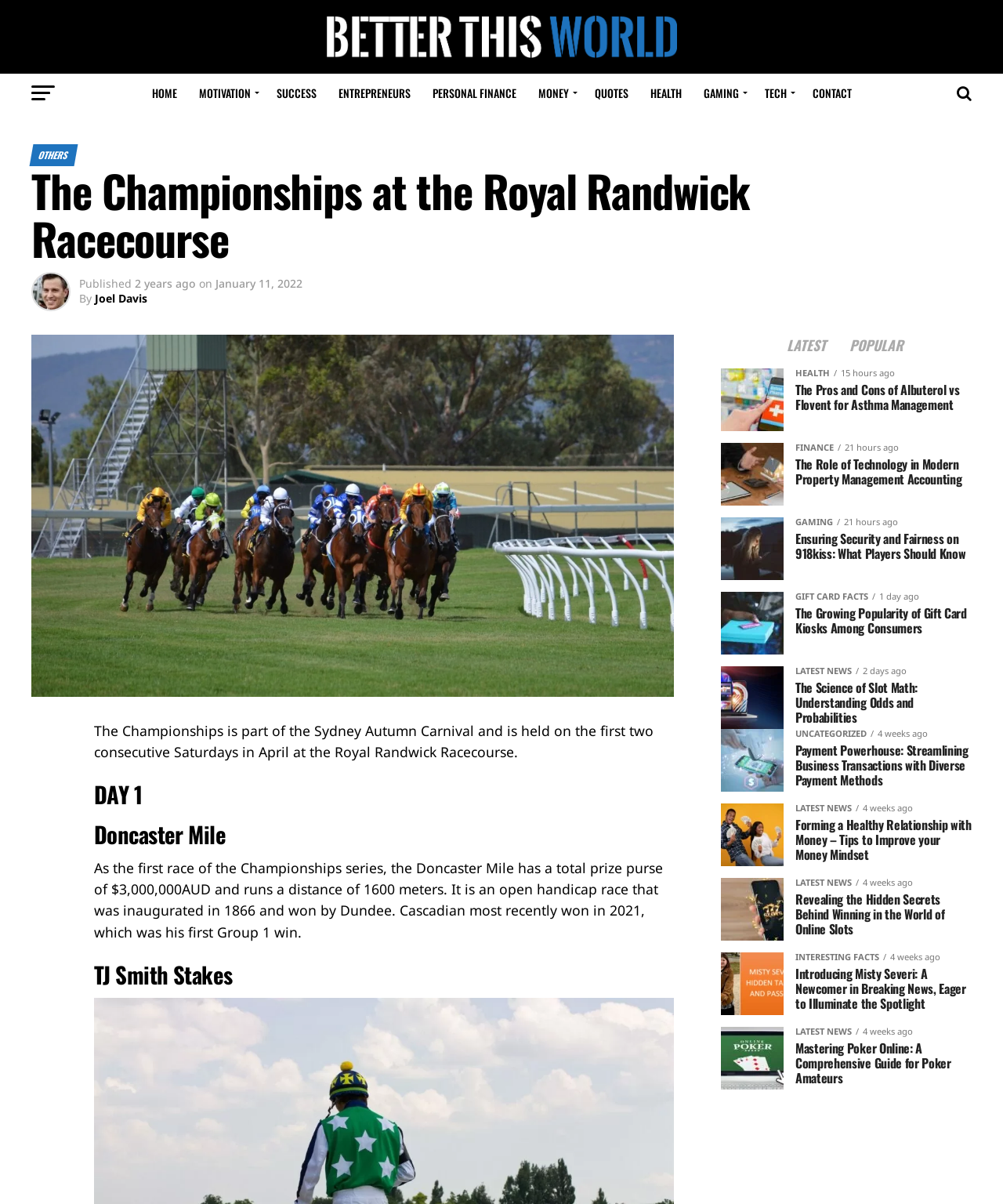Kindly determine the bounding box coordinates for the clickable area to achieve the given instruction: "Click Joel Davis".

[0.095, 0.242, 0.147, 0.254]